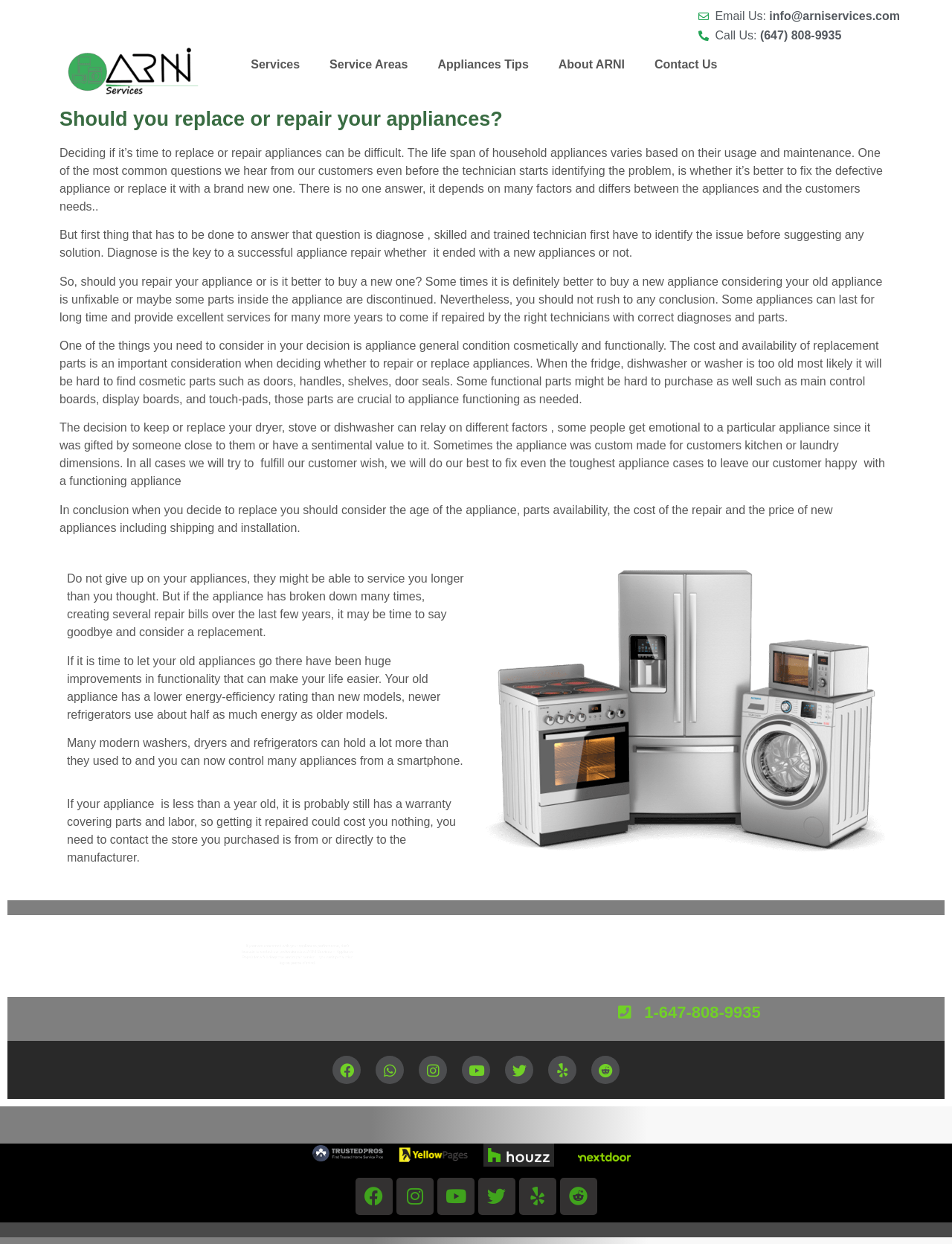Please mark the bounding box coordinates of the area that should be clicked to carry out the instruction: "Check our Facebook page".

[0.349, 0.849, 0.379, 0.872]